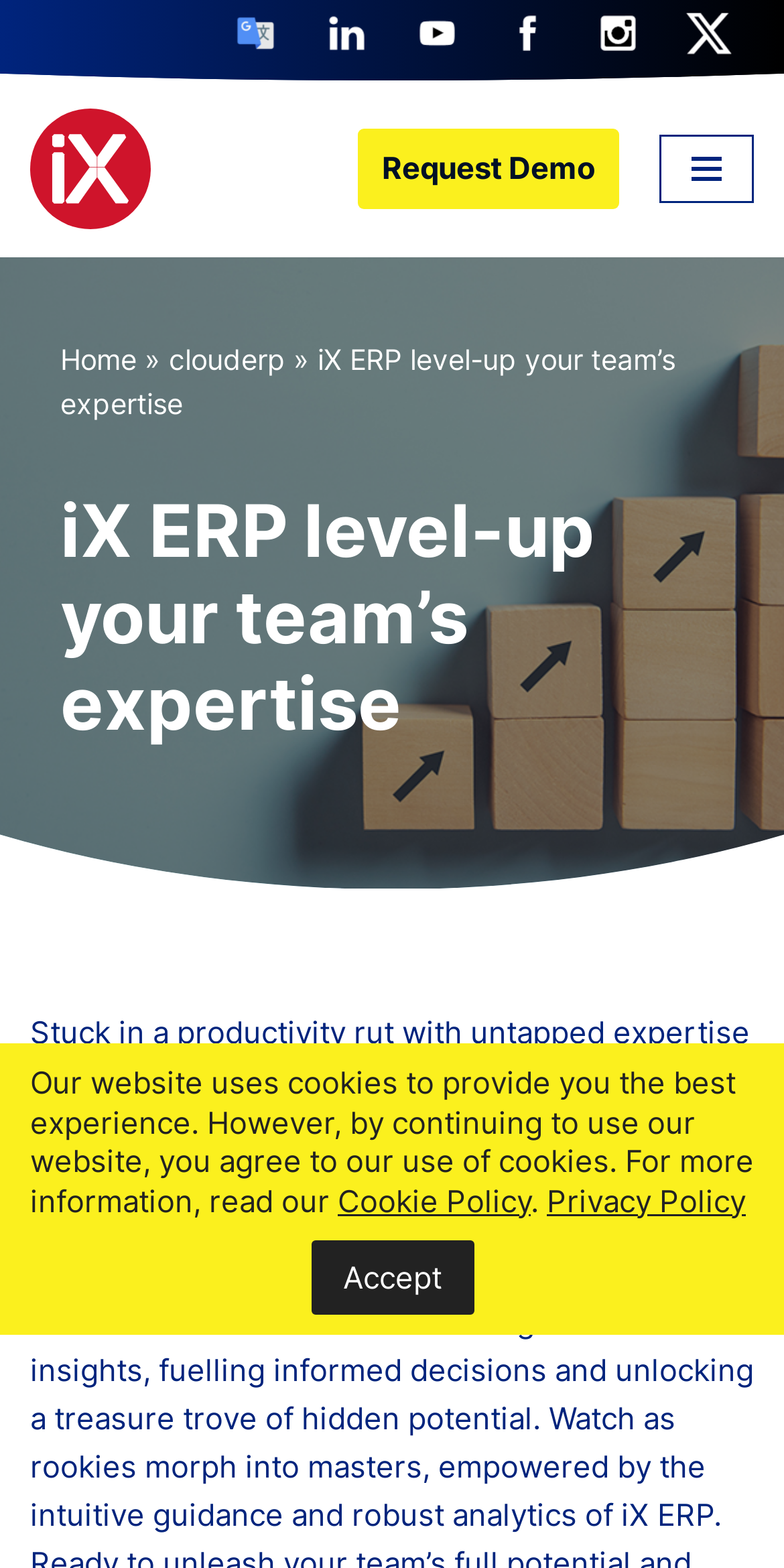Find and indicate the bounding box coordinates of the region you should select to follow the given instruction: "Visit the 'LinkedIn' page".

[0.385, 0.005, 0.5, 0.055]